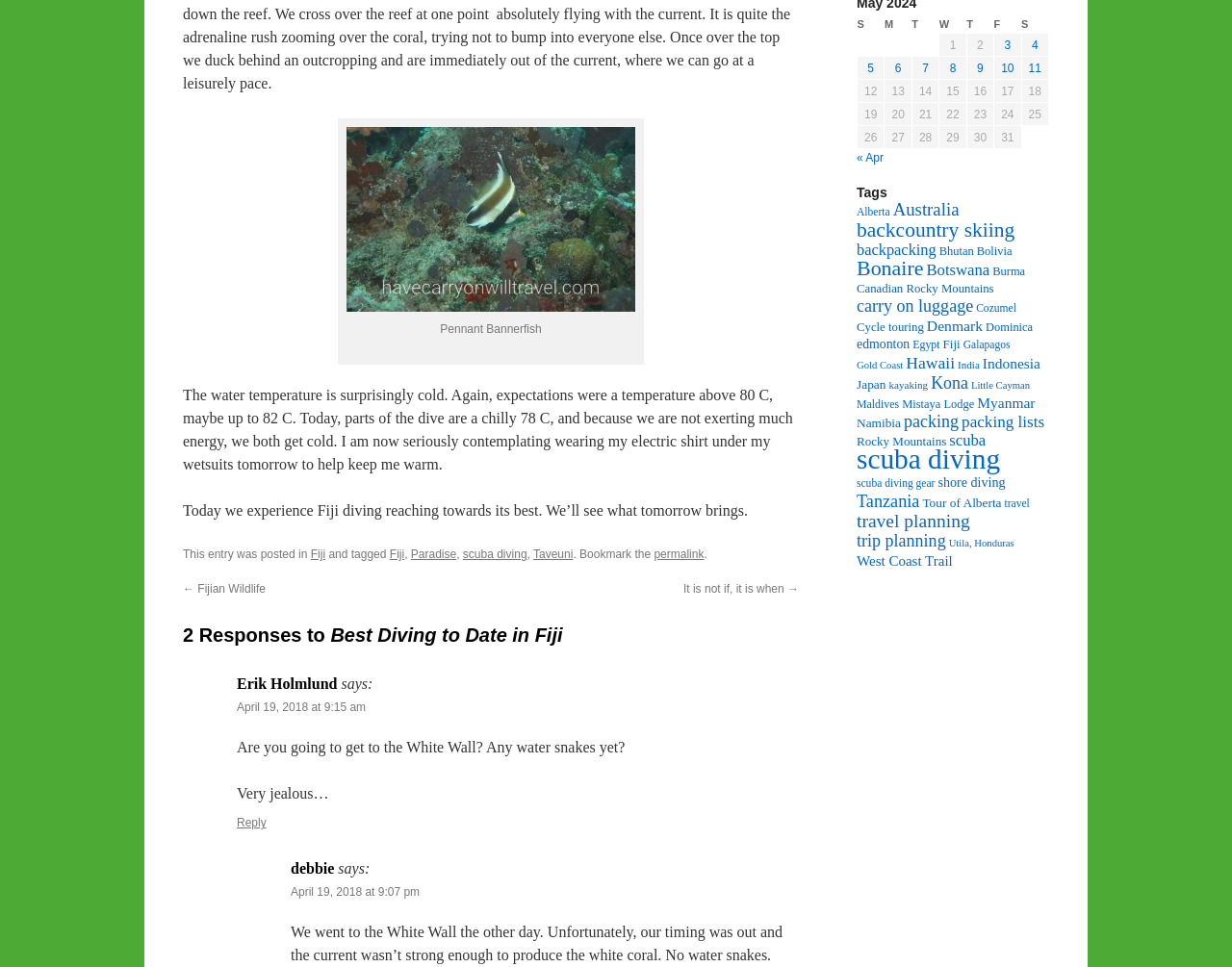Using the element description provided, determine the bounding box coordinates in the format (top-left x, top-left y, bottom-right x, bottom-right y). Ensure that all values are floating point numbers between 0 and 1. Element description: Little Cayman

[0.788, 0.393, 0.836, 0.404]